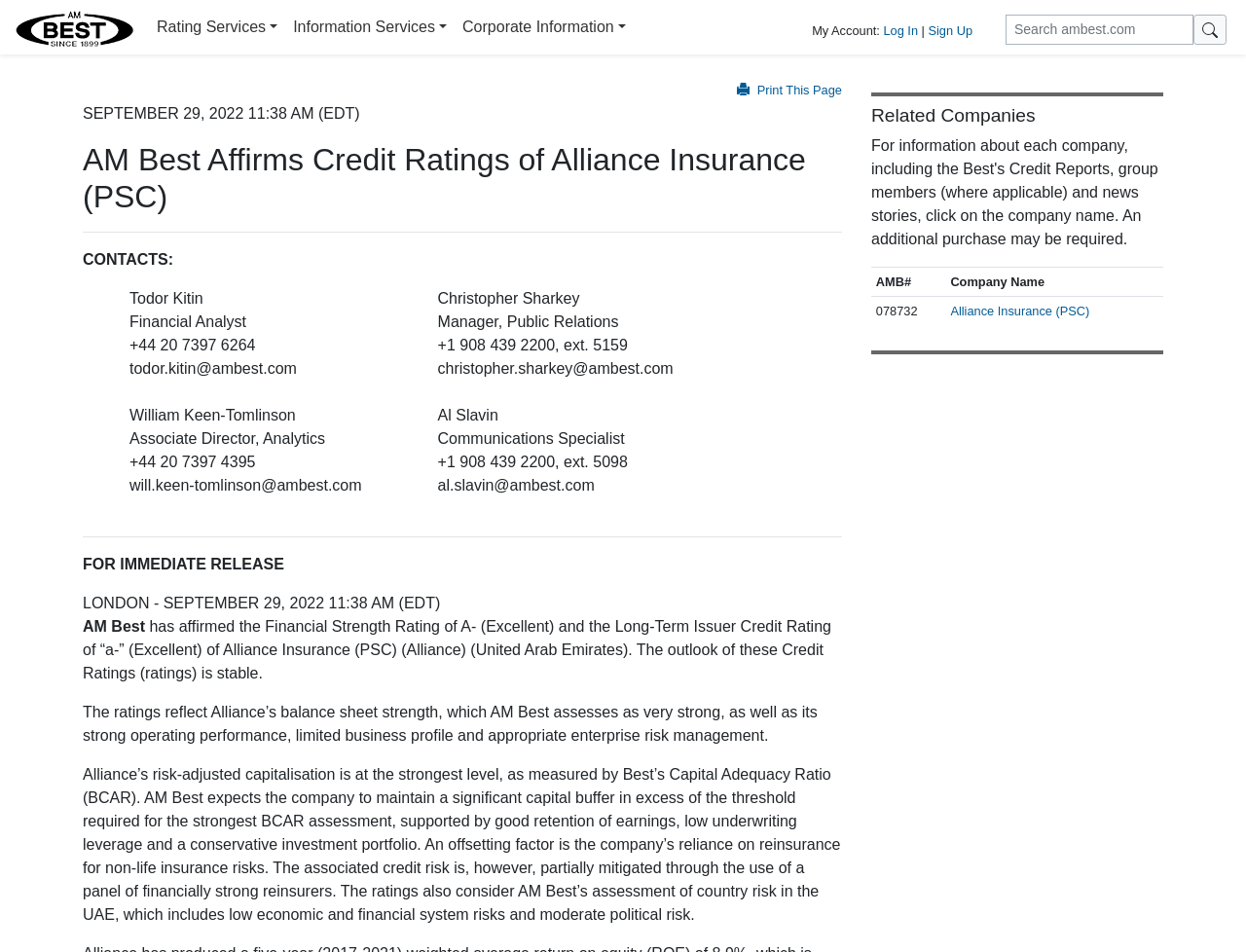Identify the coordinates of the bounding box for the element that must be clicked to accomplish the instruction: "Sign Up".

[0.745, 0.024, 0.78, 0.039]